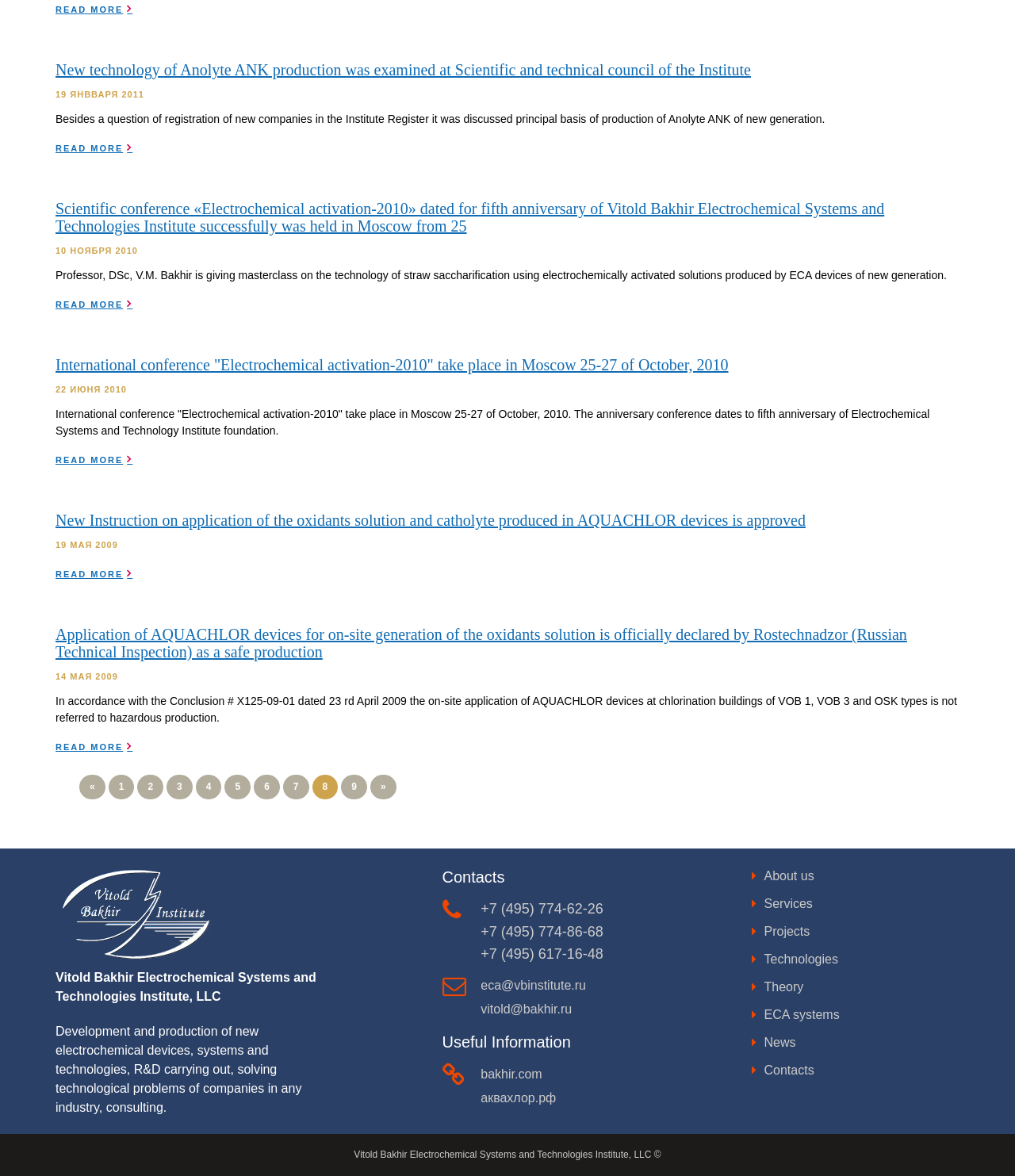Please find the bounding box coordinates of the element that needs to be clicked to perform the following instruction: "Contact us via eca@vbinstitute.ru". The bounding box coordinates should be four float numbers between 0 and 1, represented as [left, top, right, bottom].

[0.474, 0.832, 0.577, 0.844]